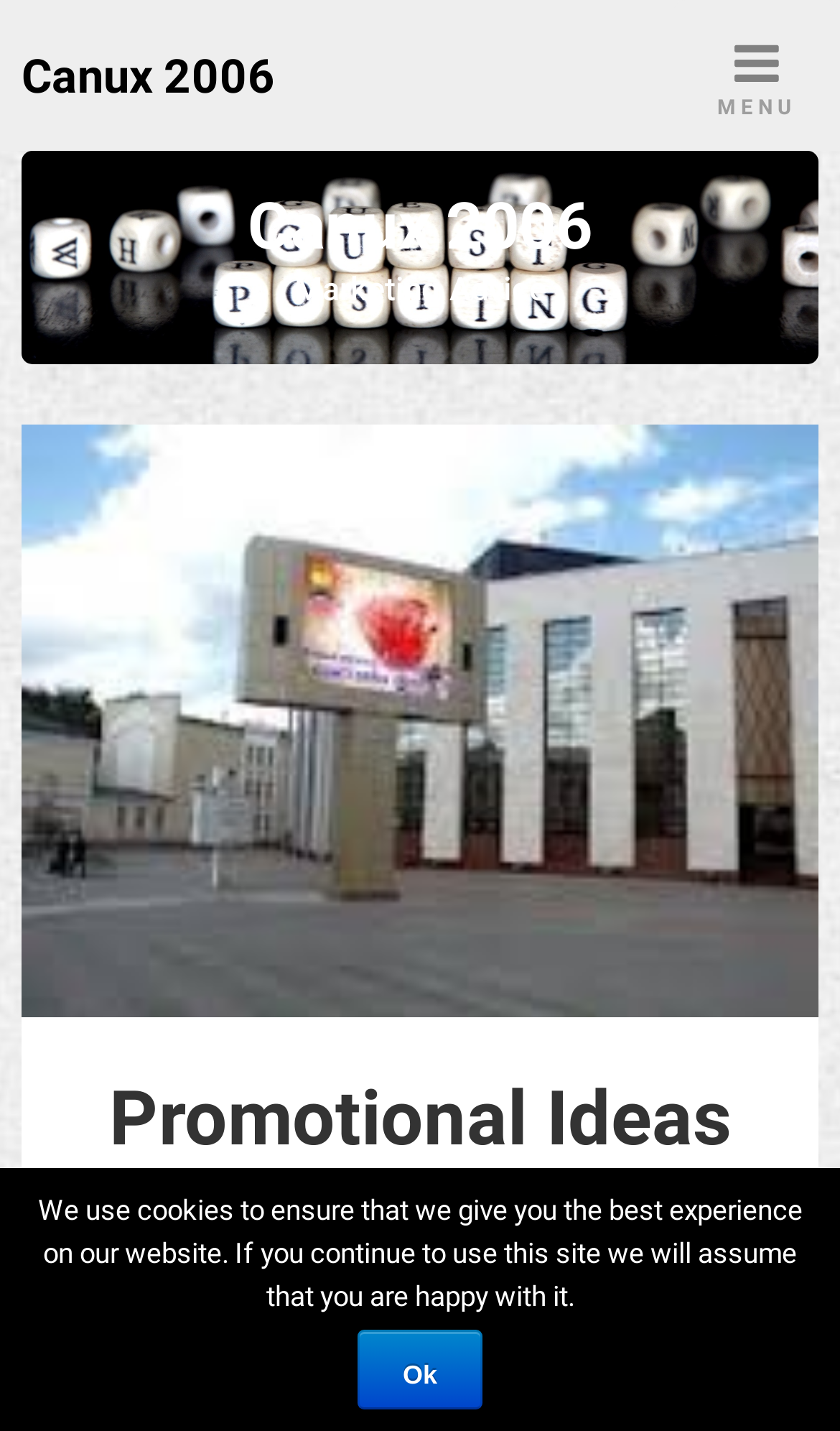What is the message displayed at the bottom of the webpage?
Use the image to answer the question with a single word or phrase.

Cookie usage message